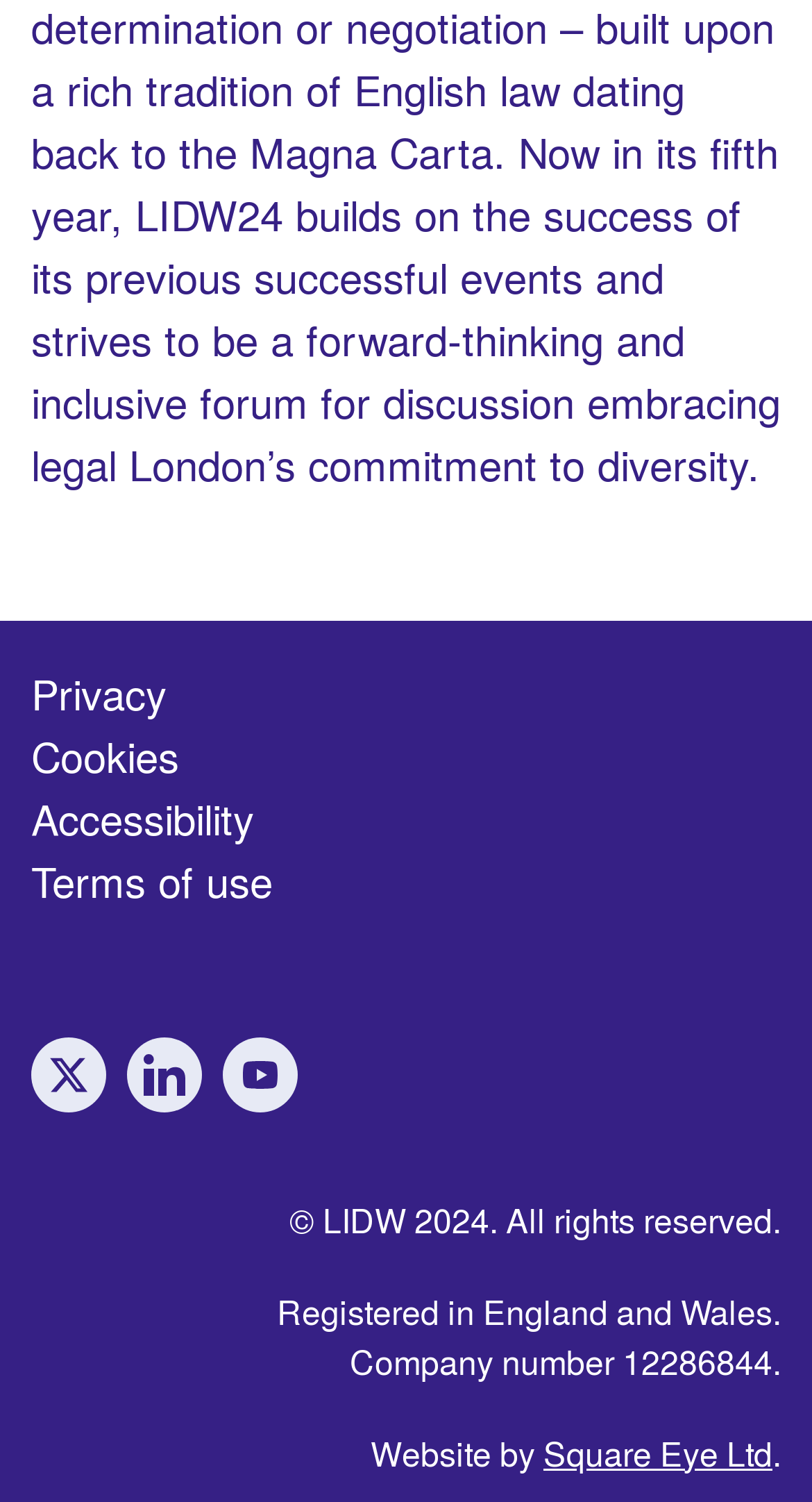What is the year of copyright mentioned at the bottom of the webpage?
Please answer the question with a single word or phrase, referencing the image.

2024